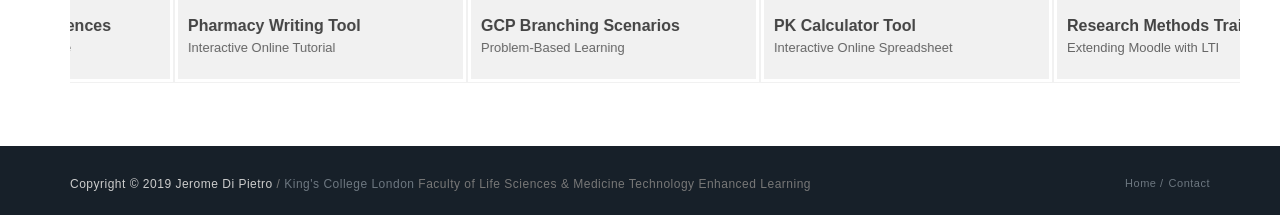Analyze the image and give a detailed response to the question:
How many links are there in the top section?

I counted the number of links in the top section of the webpage, which are 'Pharmacy Writing Tool Interactive Online Tutorial', 'GCP Branching Scenarios Problem-Based Learning', 'PK Calculator Tool Interactive Online Spreadsheet', and 'Research Methods Training Plan Extending Moodle with LTI'. There are 4 links in total.